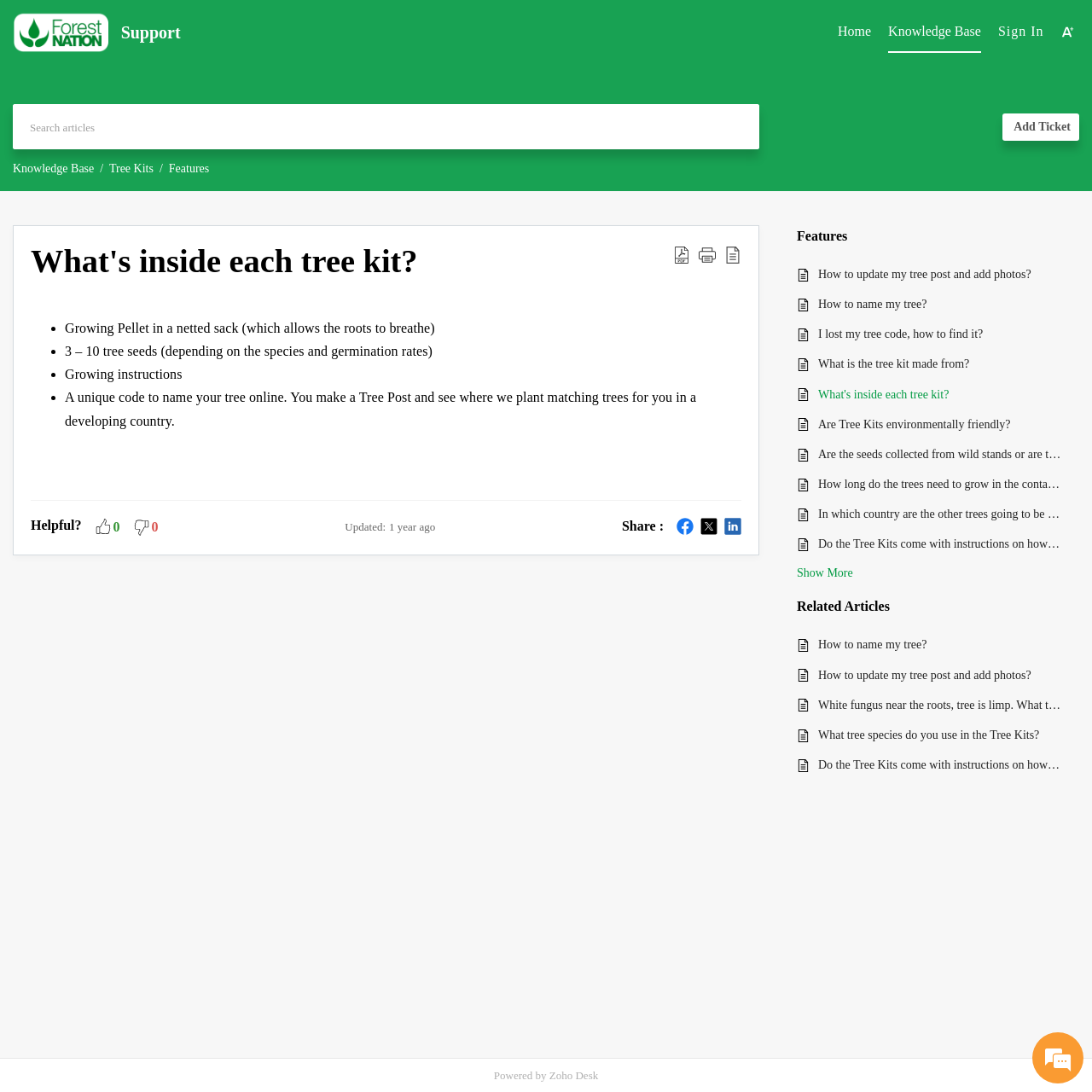What is inside each tree kit?
Analyze the screenshot and provide a detailed answer to the question.

According to the webpage, each tree kit contains a growing pellet in a netted sack, 3-10 tree seeds depending on the species and germination rates, and growing instructions.